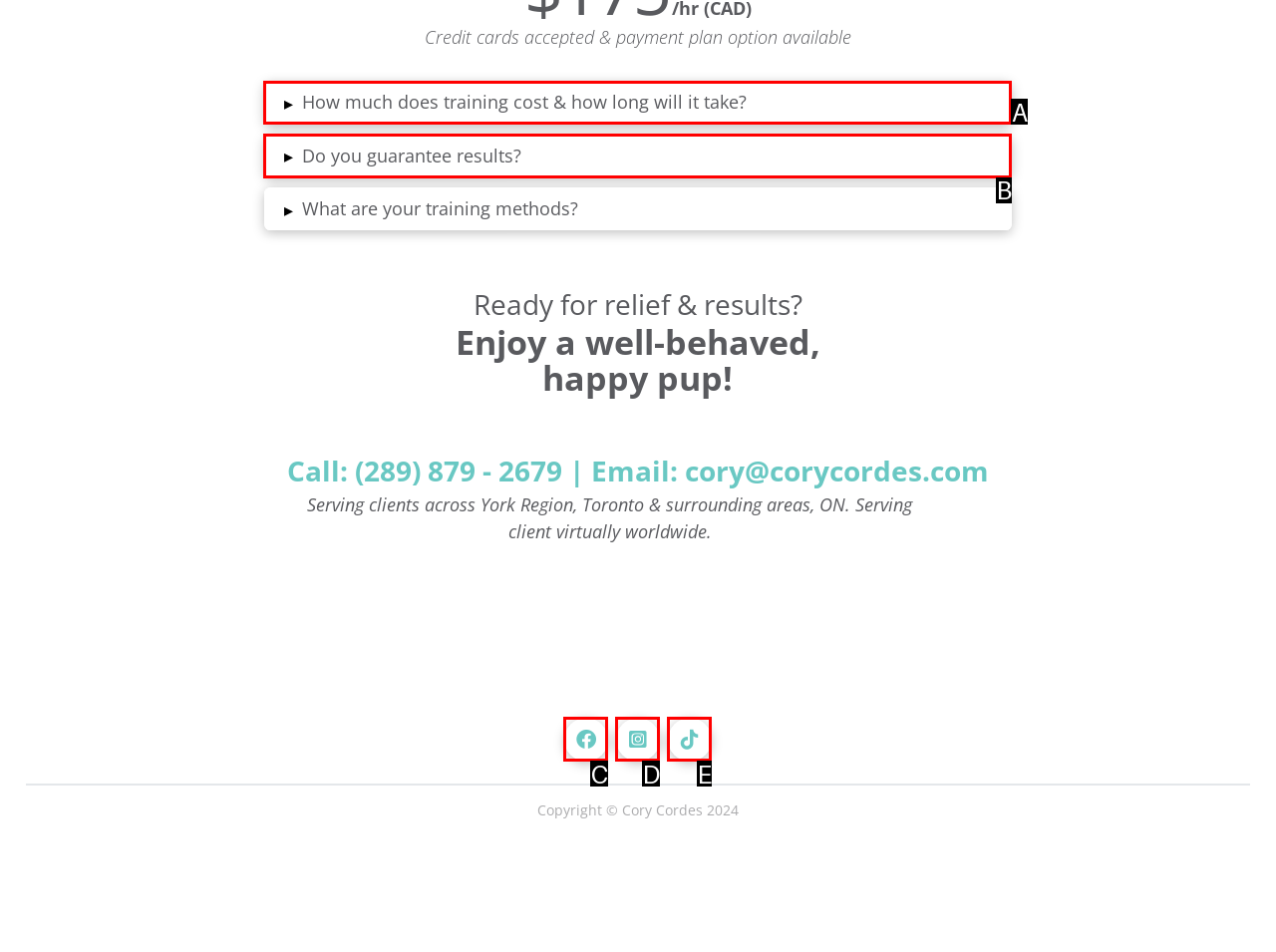Determine the HTML element that best aligns with the description: ▸Do you guarantee results?
Answer with the appropriate letter from the listed options.

B